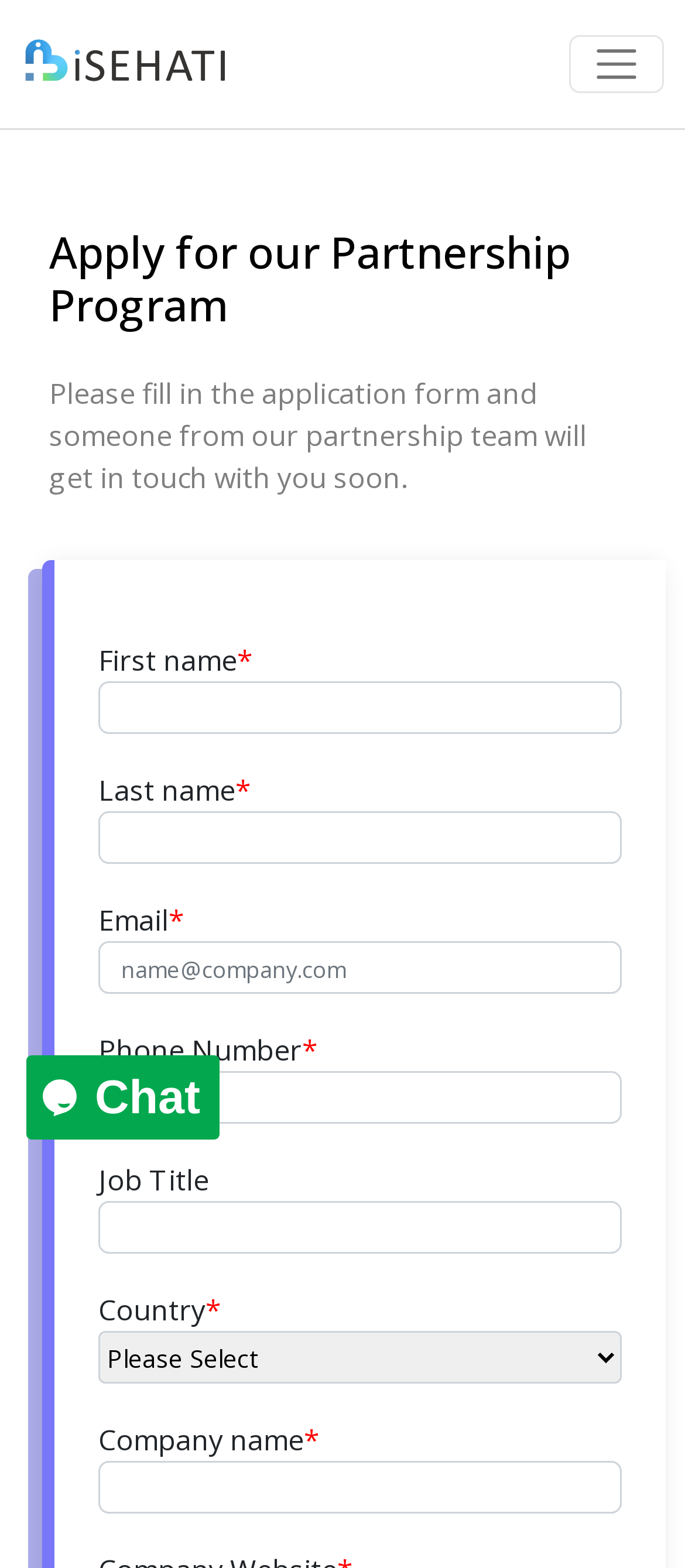Find the bounding box coordinates of the element to click in order to complete the given instruction: "Click the link to learn about the Continuity of Care platform."

[0.031, 0.017, 0.364, 0.065]